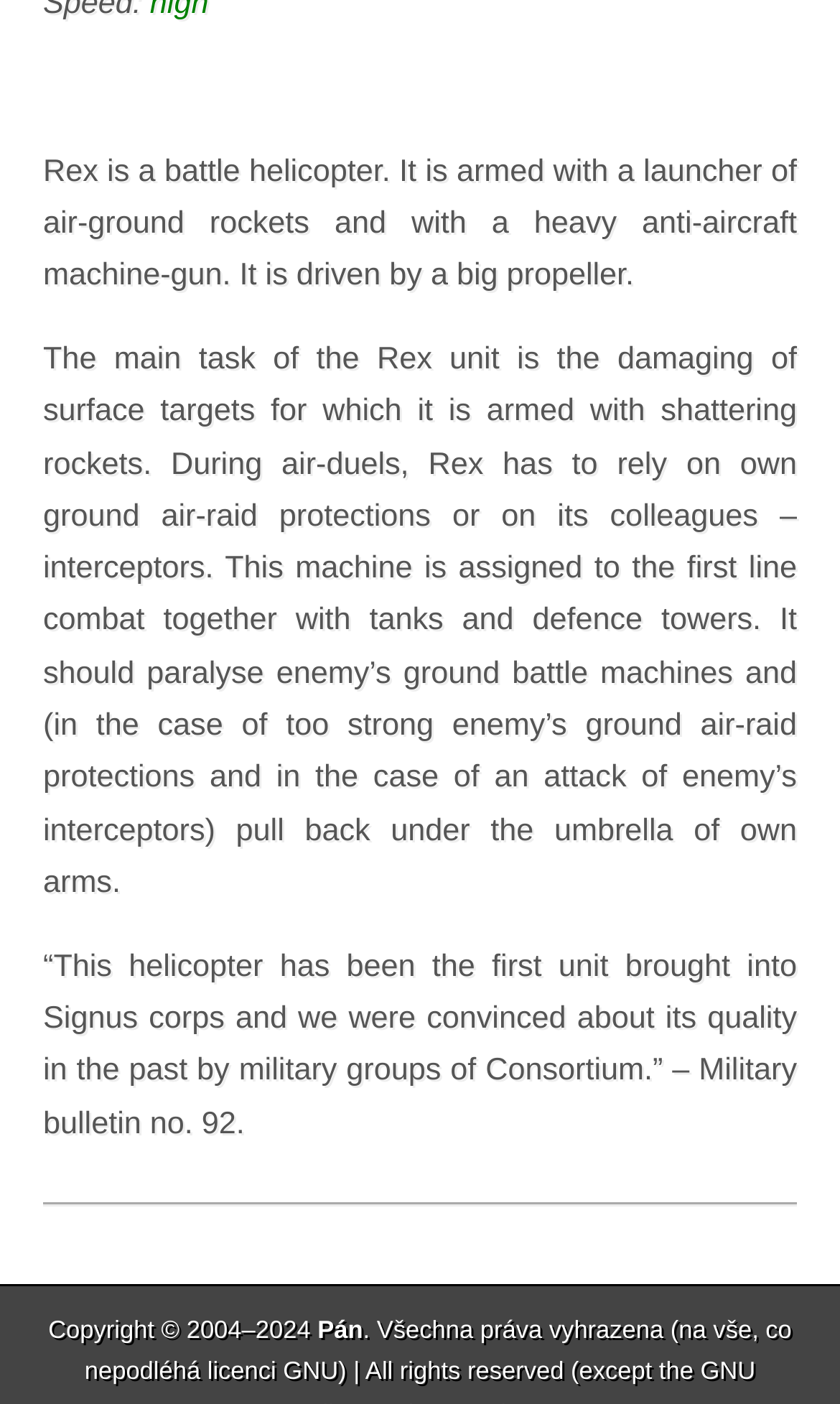Using the webpage screenshot, find the UI element described by Pán. Provide the bounding box coordinates in the format (top-left x, top-left y, bottom-right x, bottom-right y), ensuring all values are floating point numbers between 0 and 1.

[0.378, 0.939, 0.432, 0.957]